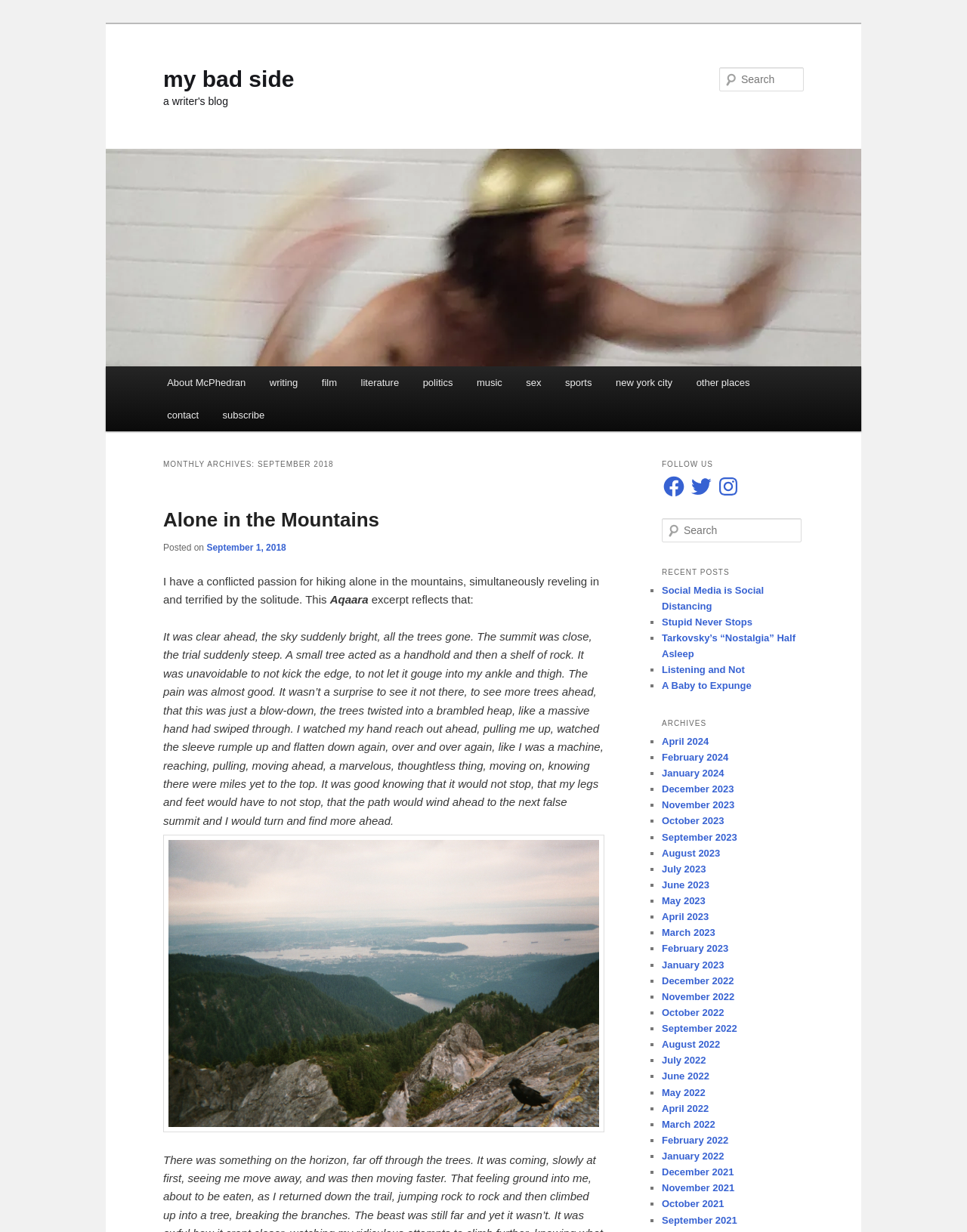Please provide a short answer using a single word or phrase for the question:
How many social media platforms are listed?

3